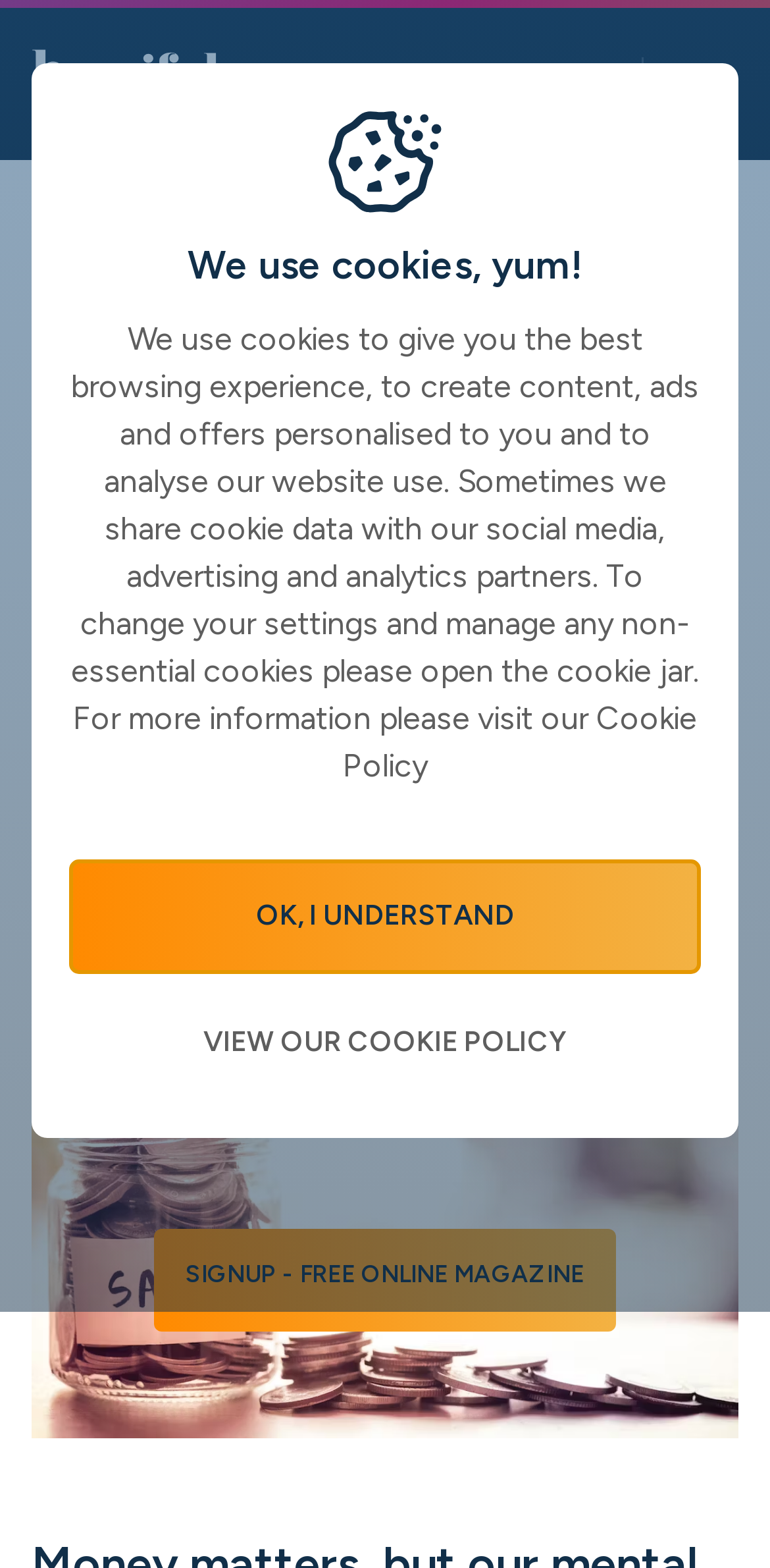Provide the bounding box coordinates for the UI element described in this sentence: "mens graphic tees". The coordinates should be four float values between 0 and 1, i.e., [left, top, right, bottom].

None